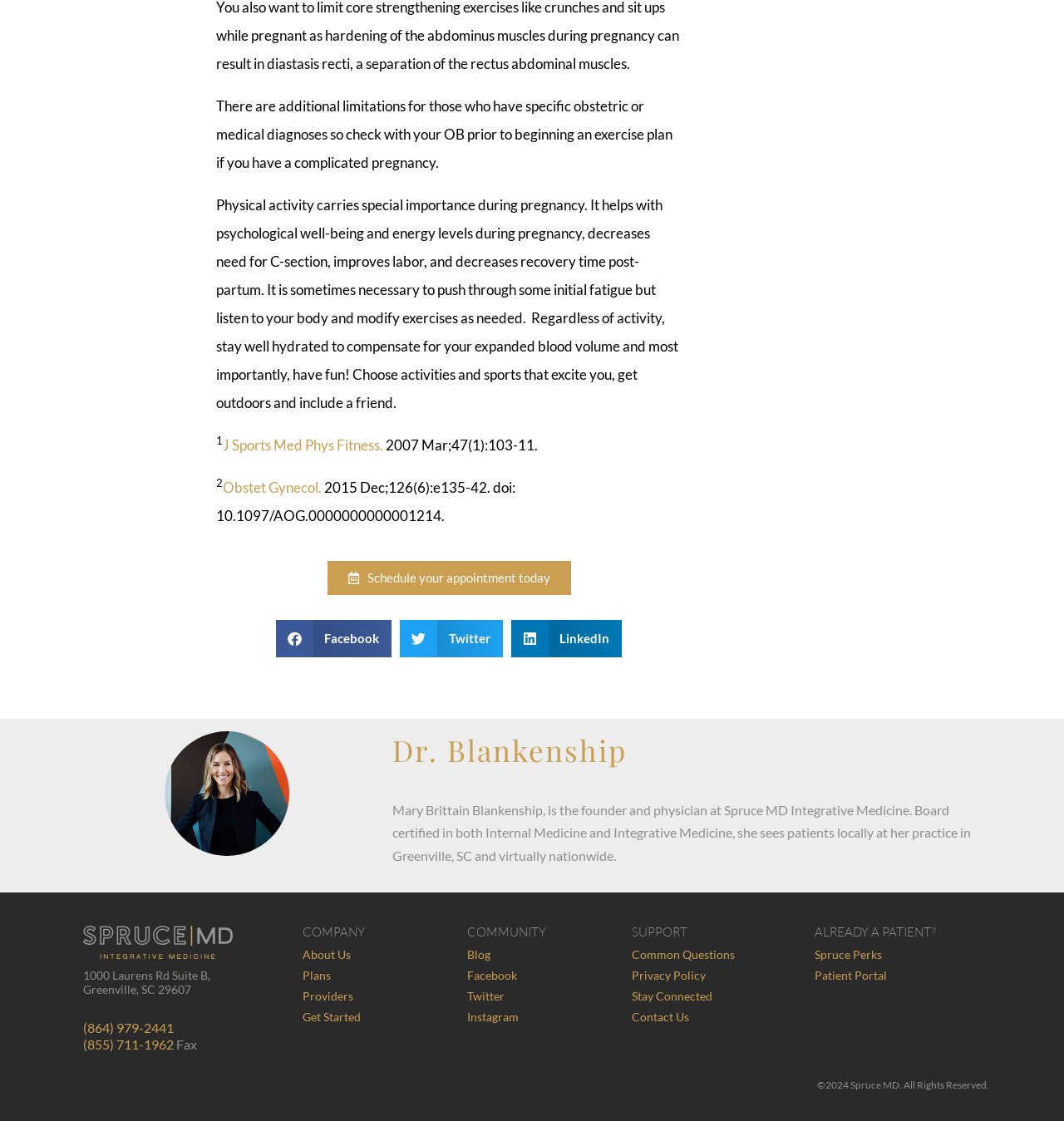Determine the bounding box coordinates for the area you should click to complete the following instruction: "Read the blog".

[0.439, 0.845, 0.461, 0.858]